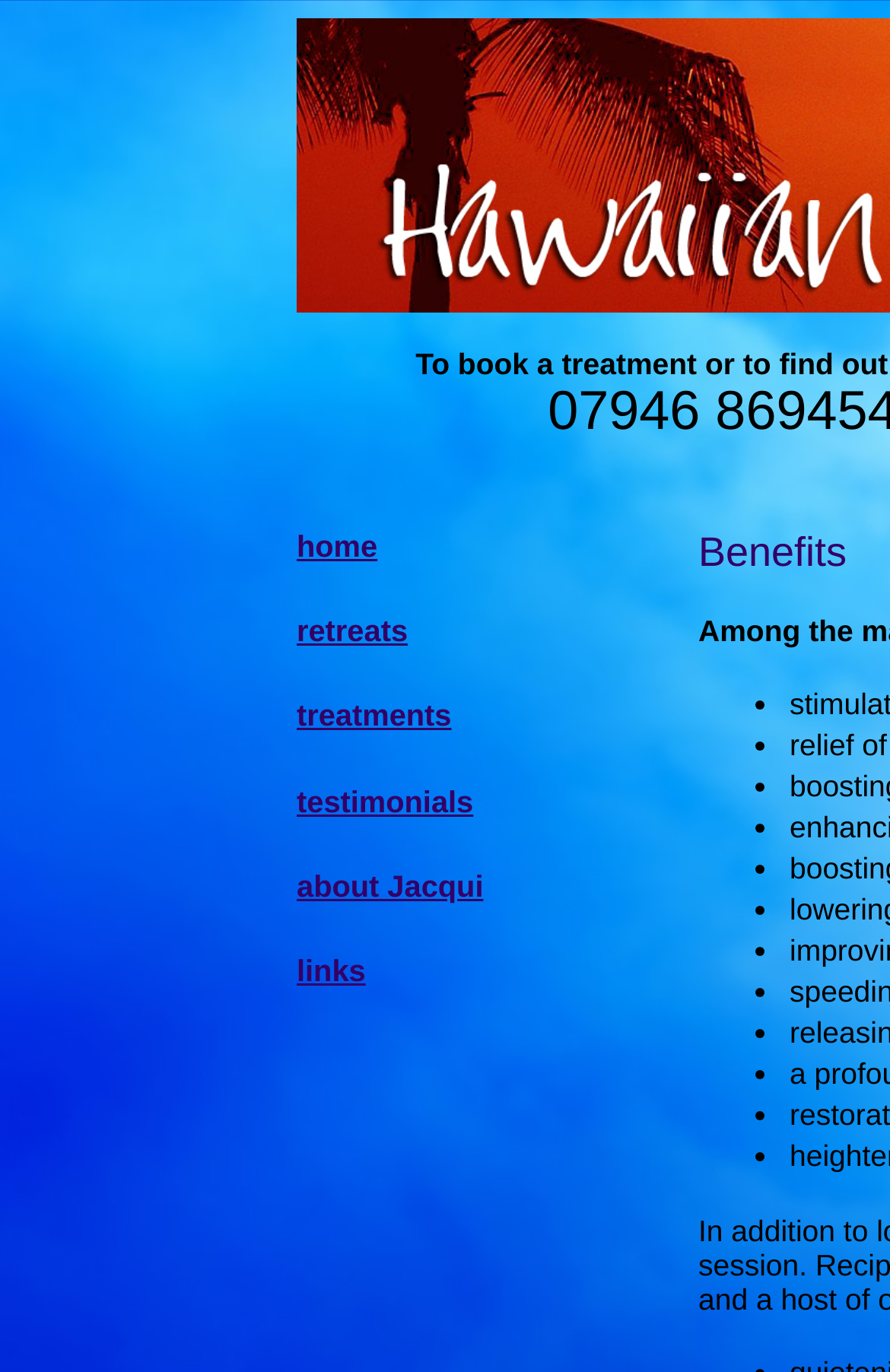What is the position of the 'about Jacqui' link in the top navigation menu?
Using the details from the image, give an elaborate explanation to answer the question.

I looked at the top navigation menu and found that the 'about Jacqui' link is the 5th item in the list.